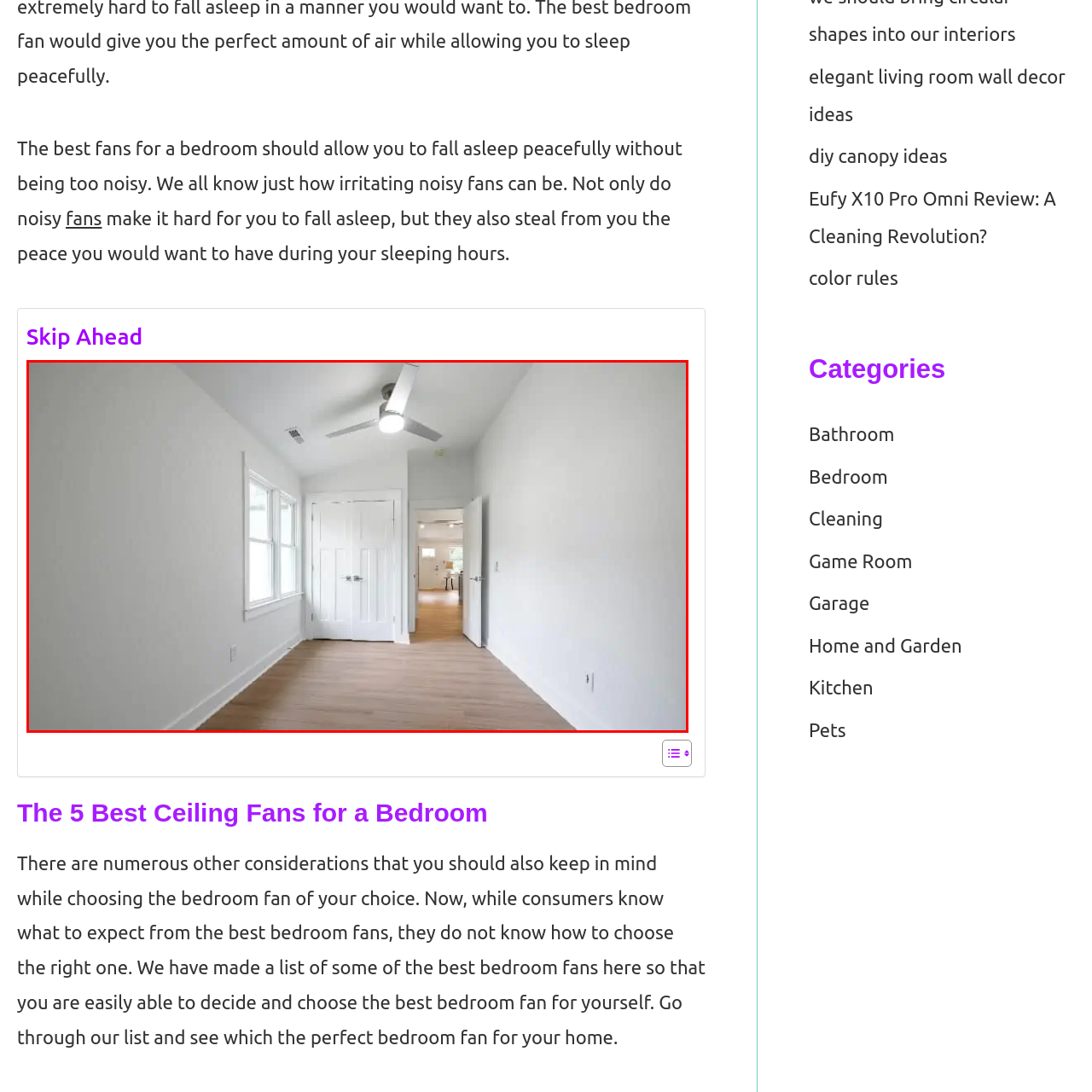Observe the content inside the red rectangle and respond to the question with one word or phrase: 
What is mounted on the ceiling?

A sleek ceiling fan